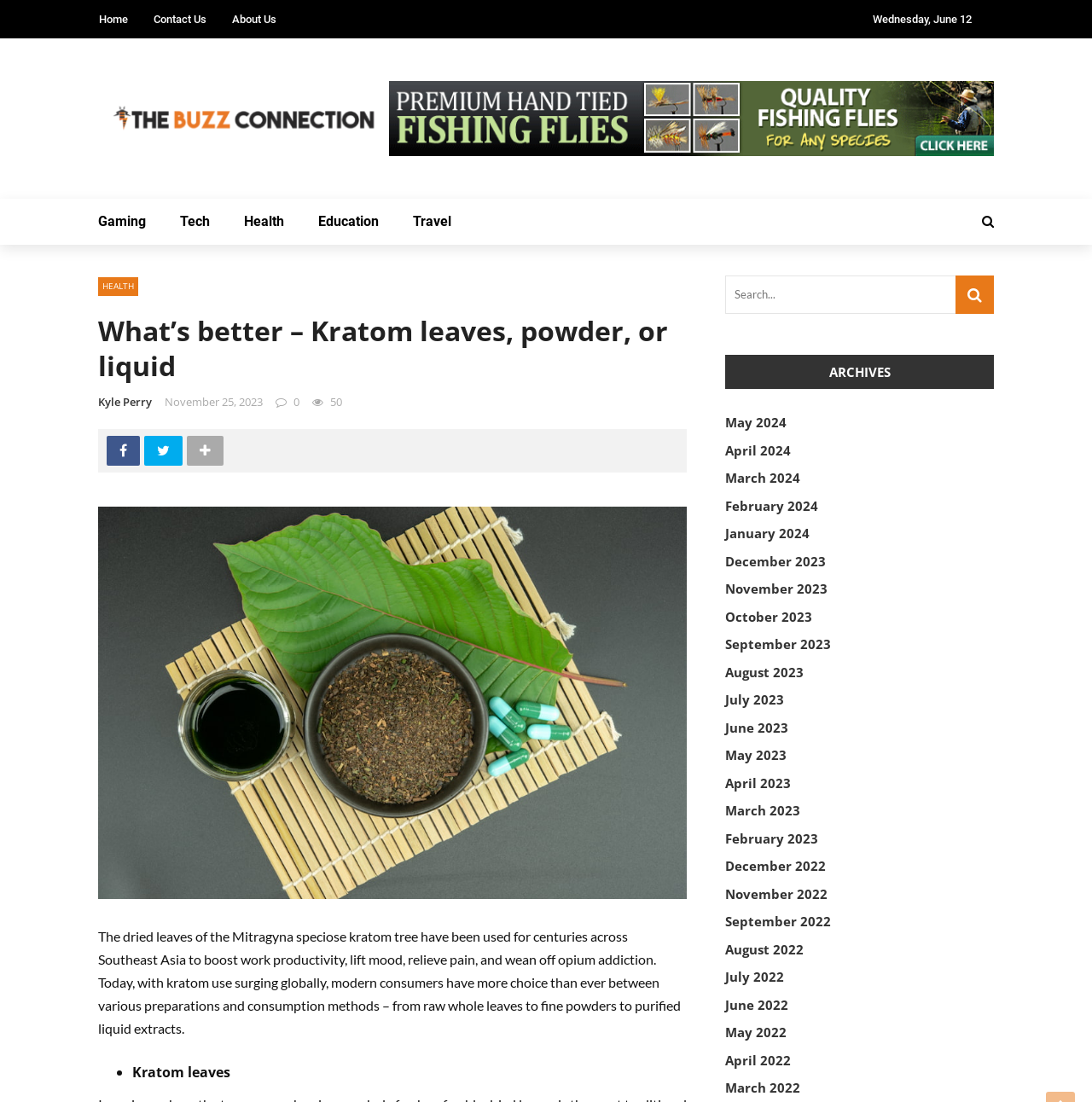Please specify the bounding box coordinates of the element that should be clicked to execute the given instruction: 'Visit the 'Health' category'. Ensure the coordinates are four float numbers between 0 and 1, expressed as [left, top, right, bottom].

[0.208, 0.18, 0.276, 0.222]